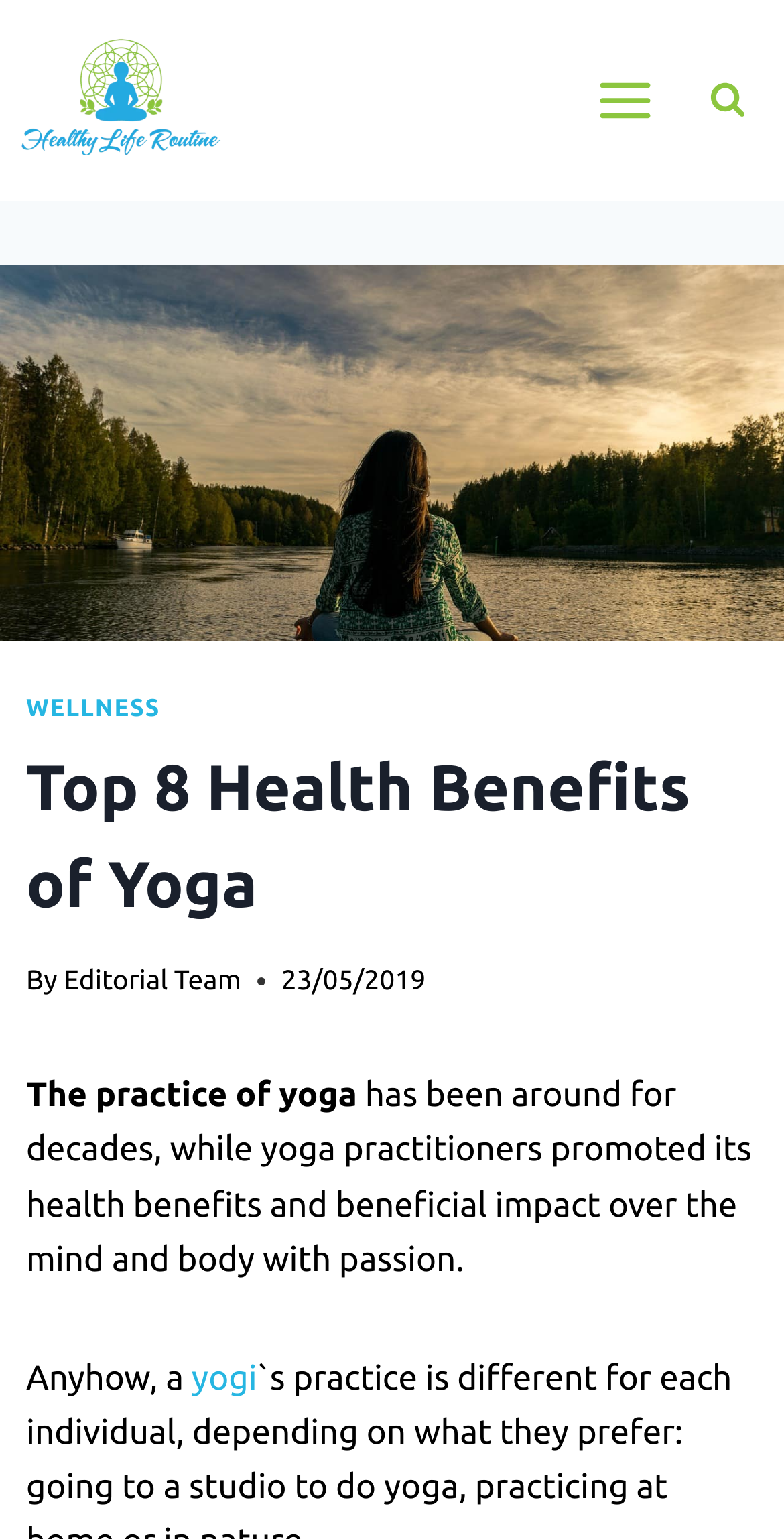Please locate the bounding box coordinates of the element that needs to be clicked to achieve the following instruction: "Click the 'Open menu' button". The coordinates should be four float numbers between 0 and 1, i.e., [left, top, right, bottom].

[0.736, 0.038, 0.856, 0.092]